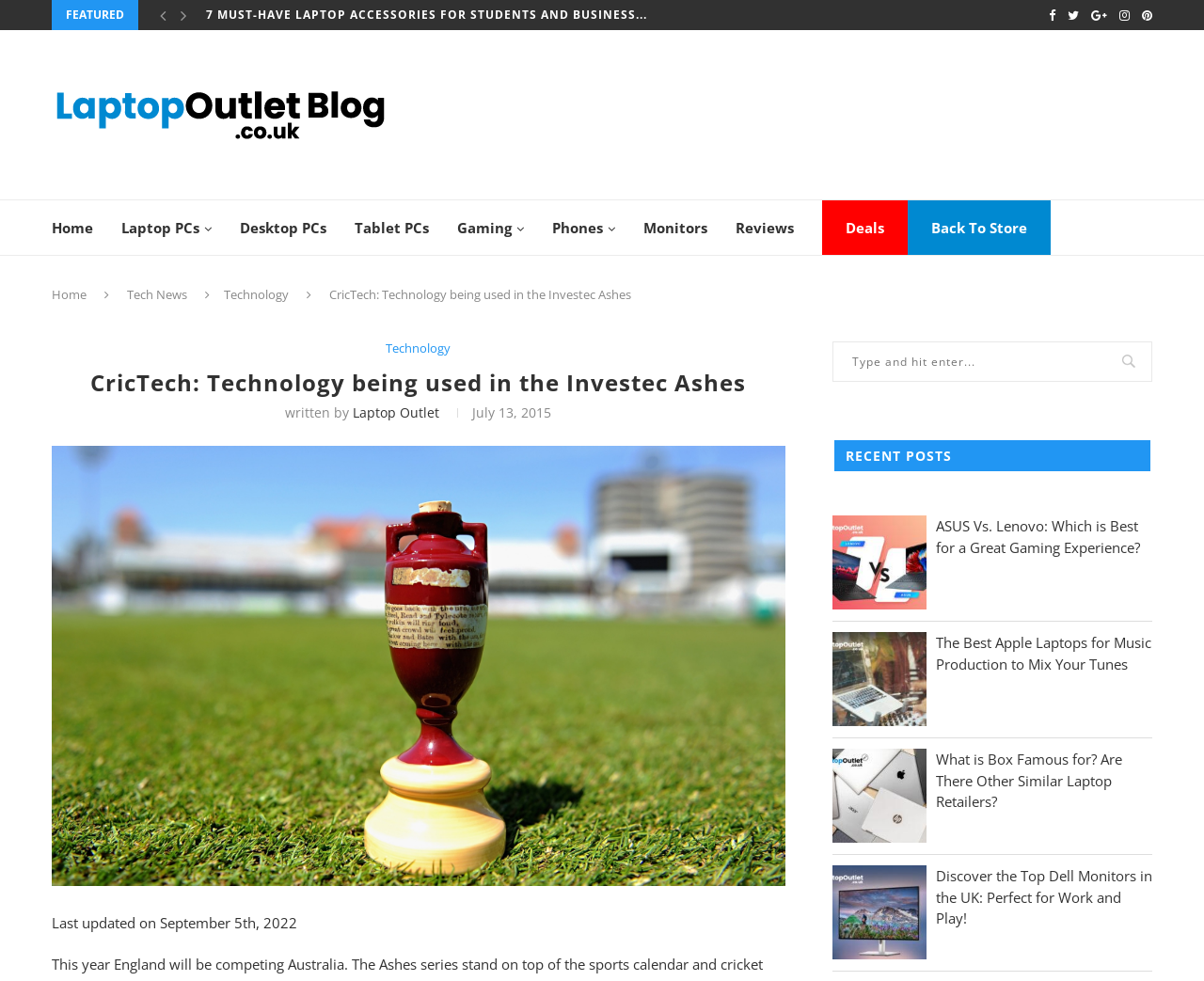What are the categories of PCs available?
With the help of the image, please provide a detailed response to the question.

I found the answer by examining the links in the layout table, which are categorized as 'Laptop PCs', 'Desktop PCs', and 'Tablet PCs', indicating the types of PCs available.